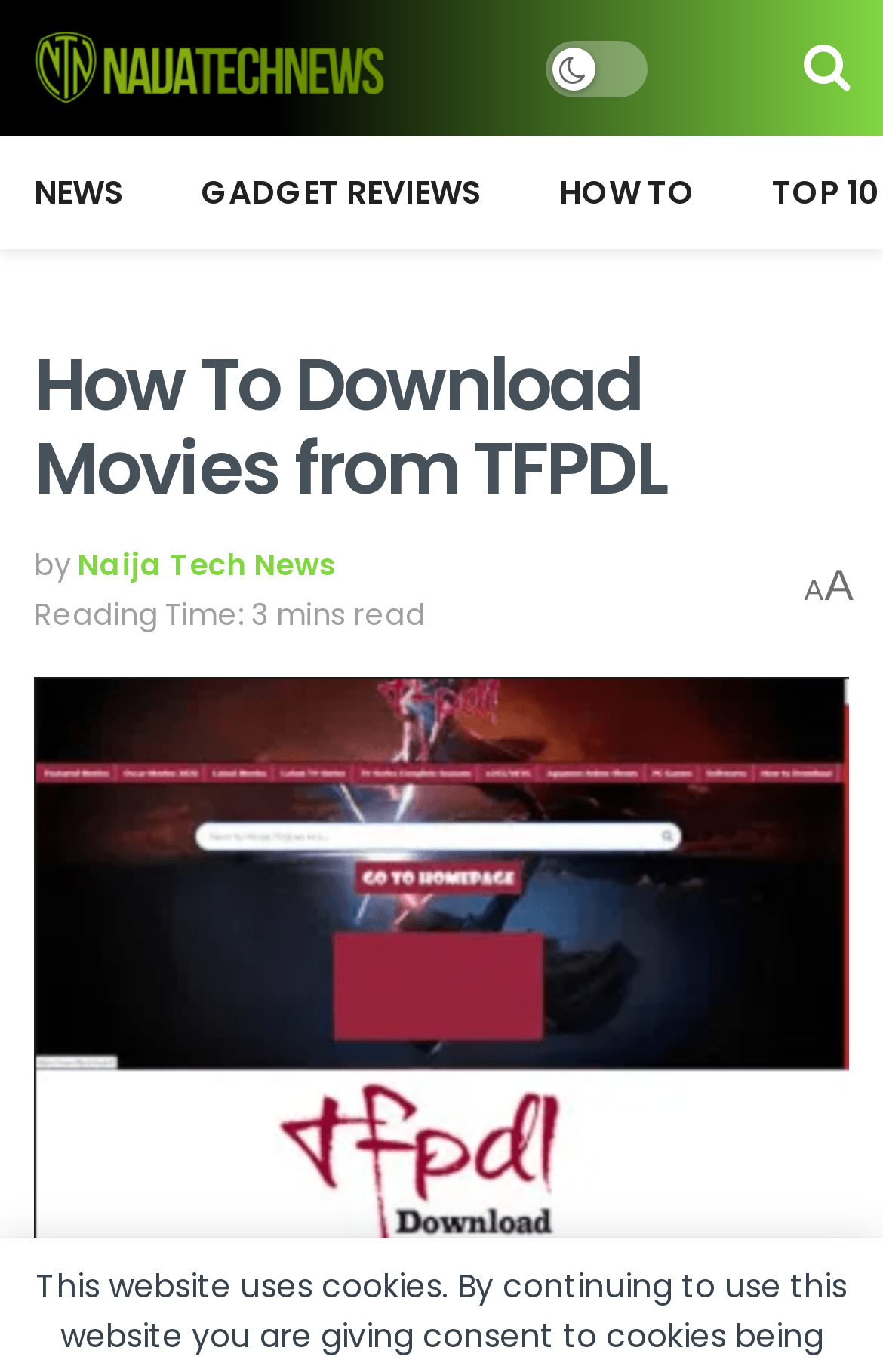Specify the bounding box coordinates for the region that must be clicked to perform the given instruction: "Click on NaijaTechNews logo".

[0.038, 0.022, 0.438, 0.077]